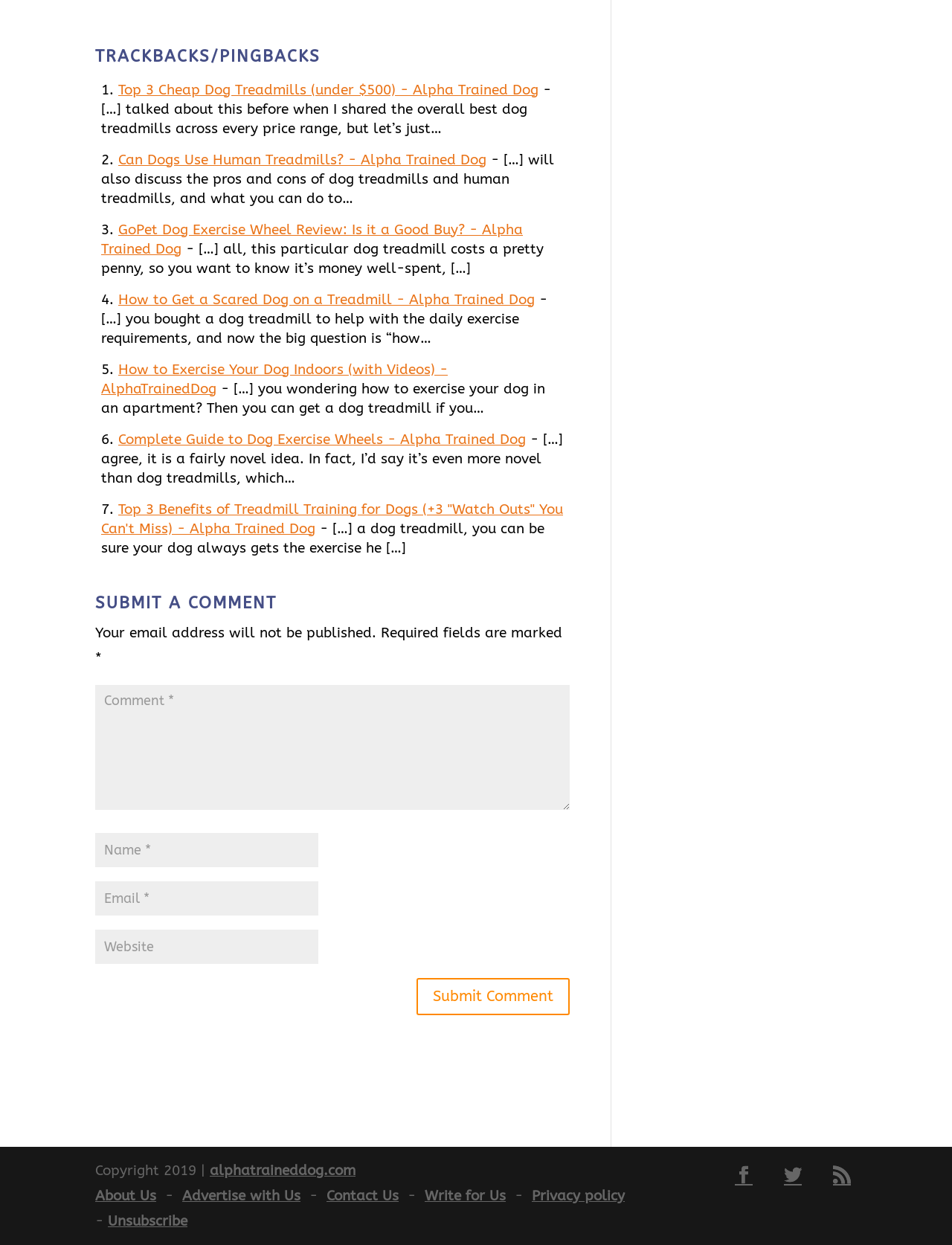Please provide a one-word or short phrase answer to the question:
How many links are in the list of related articles?

7